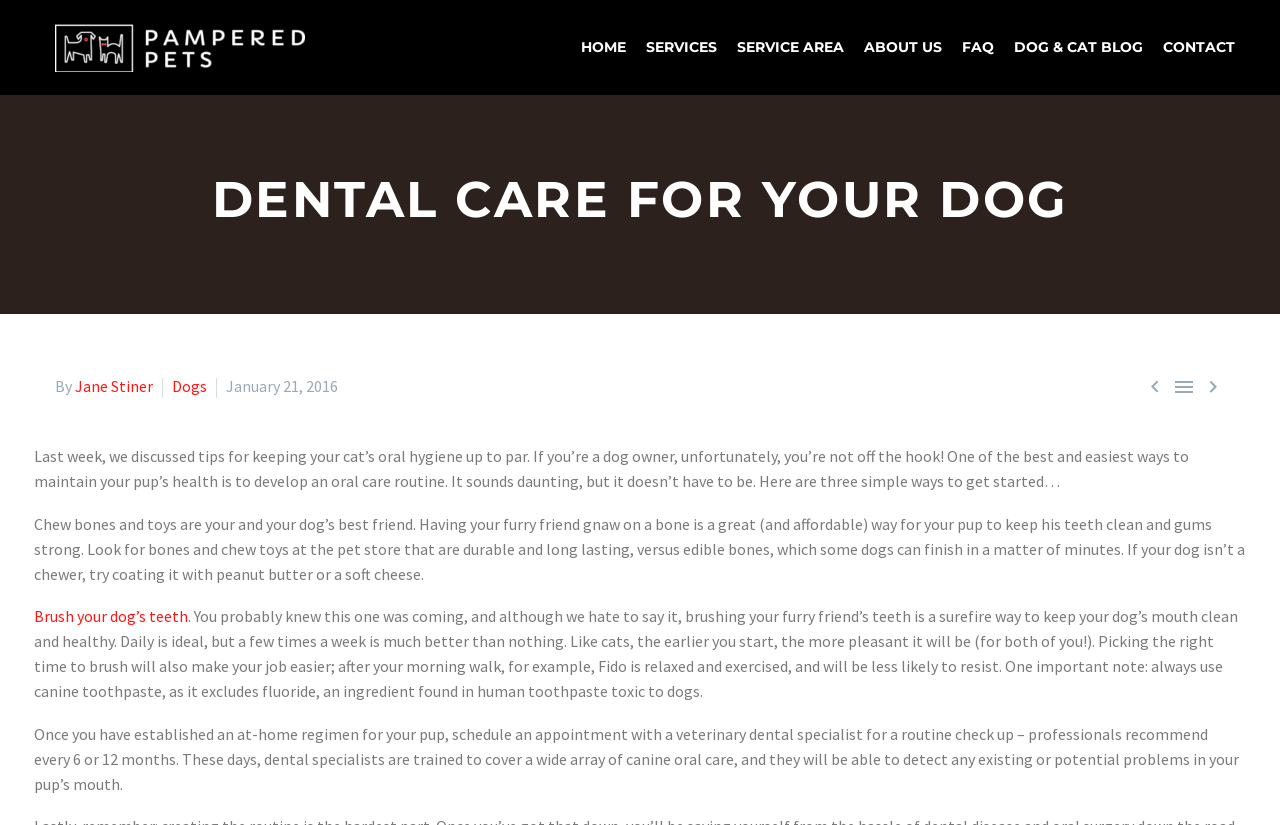Who is the author of the current article?
Answer the question in as much detail as possible.

The author's name can be found in the article metadata, where it says 'By Jane Stiner'. This is located below the article title and above the article content.